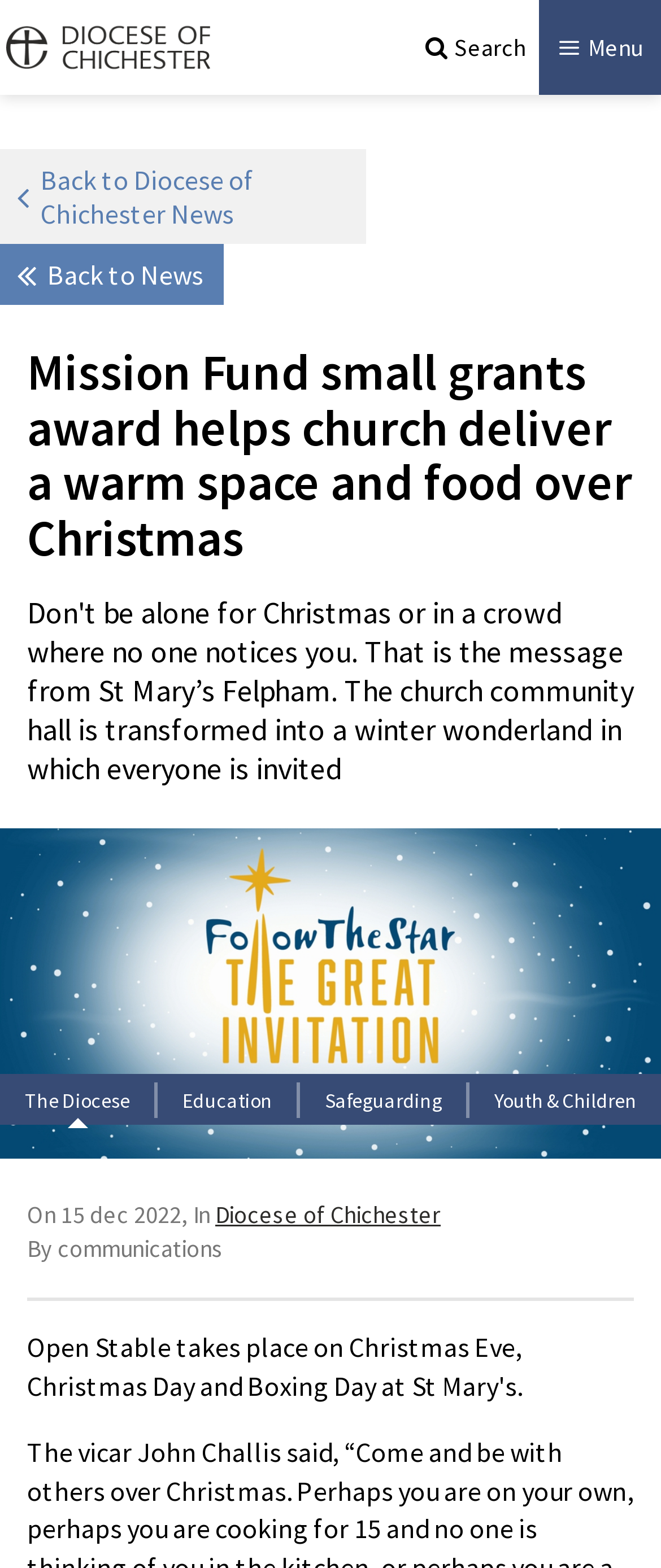Respond to the following query with just one word or a short phrase: 
What is the name of the diocese?

Diocese of Chichester